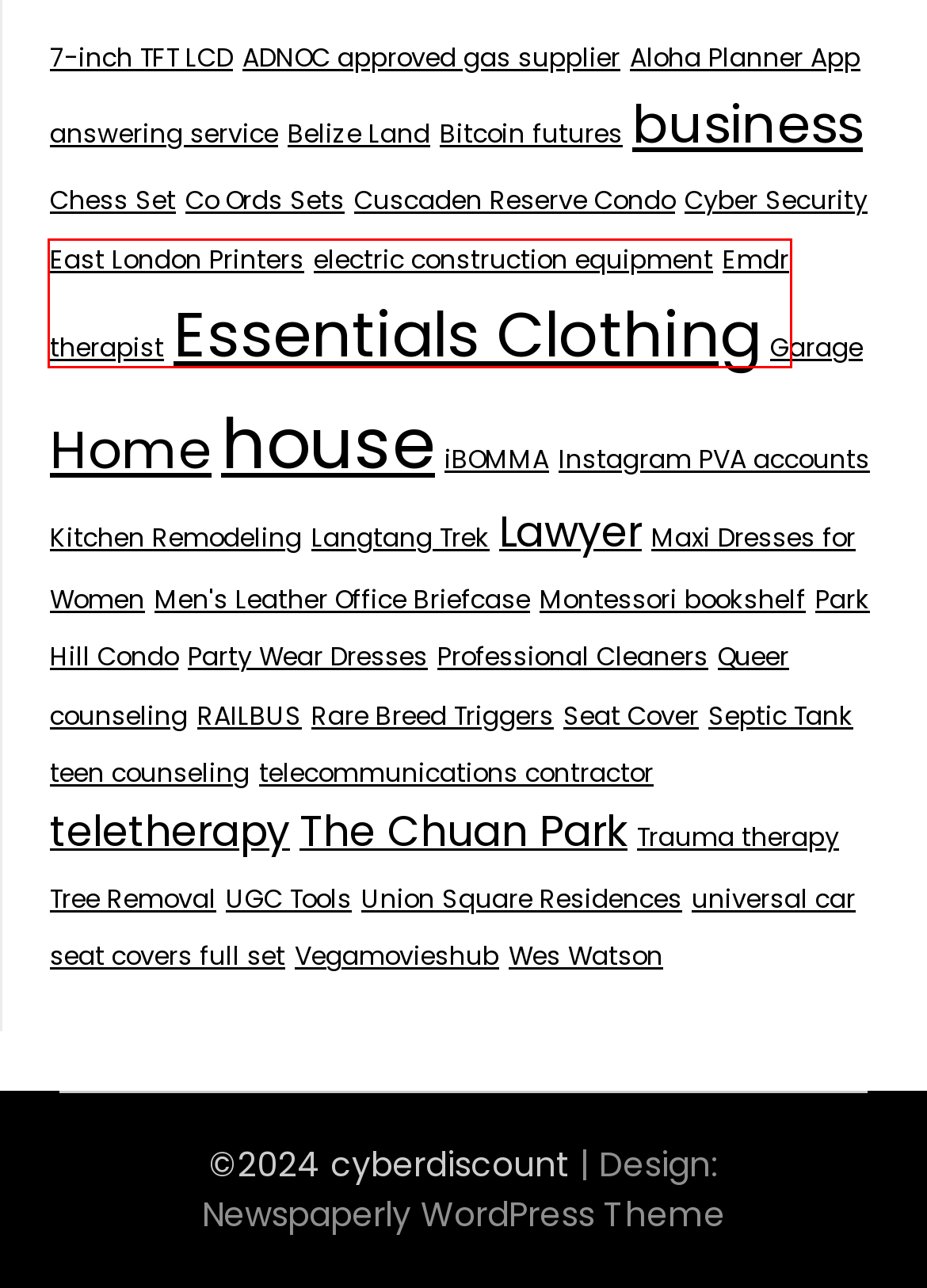Examine the screenshot of a webpage with a red bounding box around a UI element. Select the most accurate webpage description that corresponds to the new page after clicking the highlighted element. Here are the choices:
A. telecommunications contractor Archives - cyberdiscount
B. Emdr therapist Archives - cyberdiscount
C. Bitcoin futures Archives - cyberdiscount
D. Montessori bookshelf Archives - cyberdiscount
E. house Archives - cyberdiscount
F. universal car seat covers full set Archives - cyberdiscount
G. Home Archives - cyberdiscount
H. Co Ords Sets Archives - cyberdiscount

B